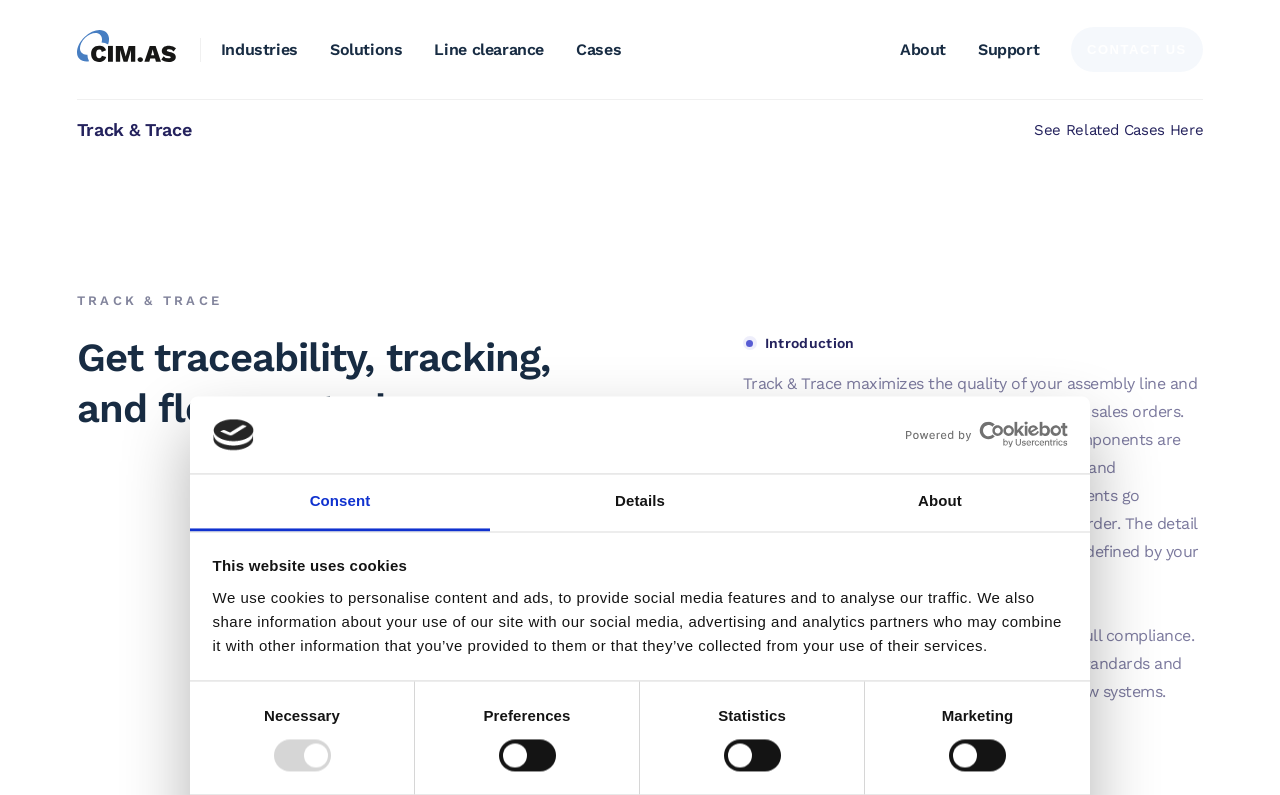Please provide a one-word or short phrase answer to the question:
What is the purpose of the 'Consent Selection' group?

Selecting cookie preferences